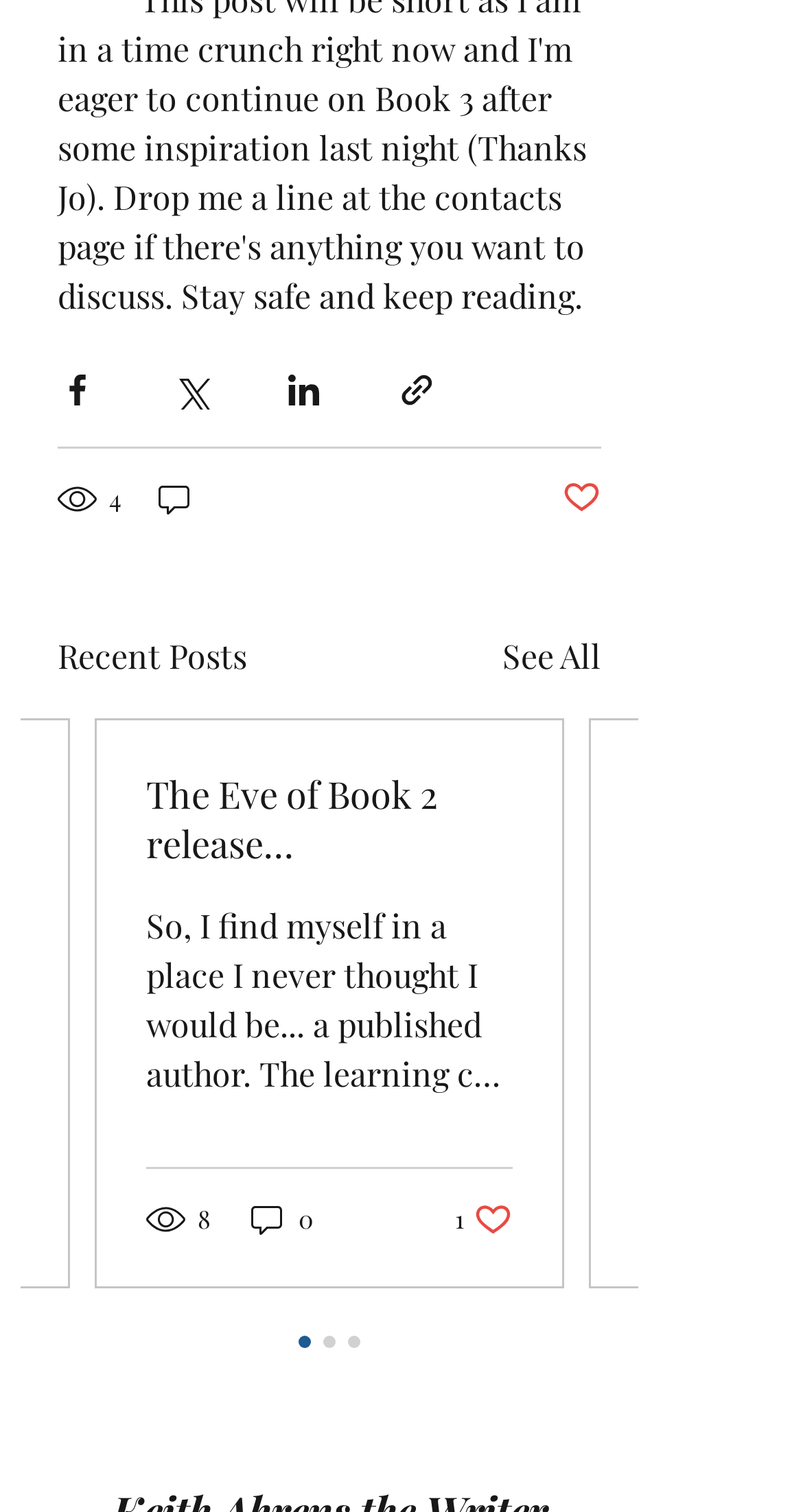Please find the bounding box coordinates of the element that needs to be clicked to perform the following instruction: "Like the post". The bounding box coordinates should be four float numbers between 0 and 1, represented as [left, top, right, bottom].

[0.567, 0.793, 0.638, 0.819]